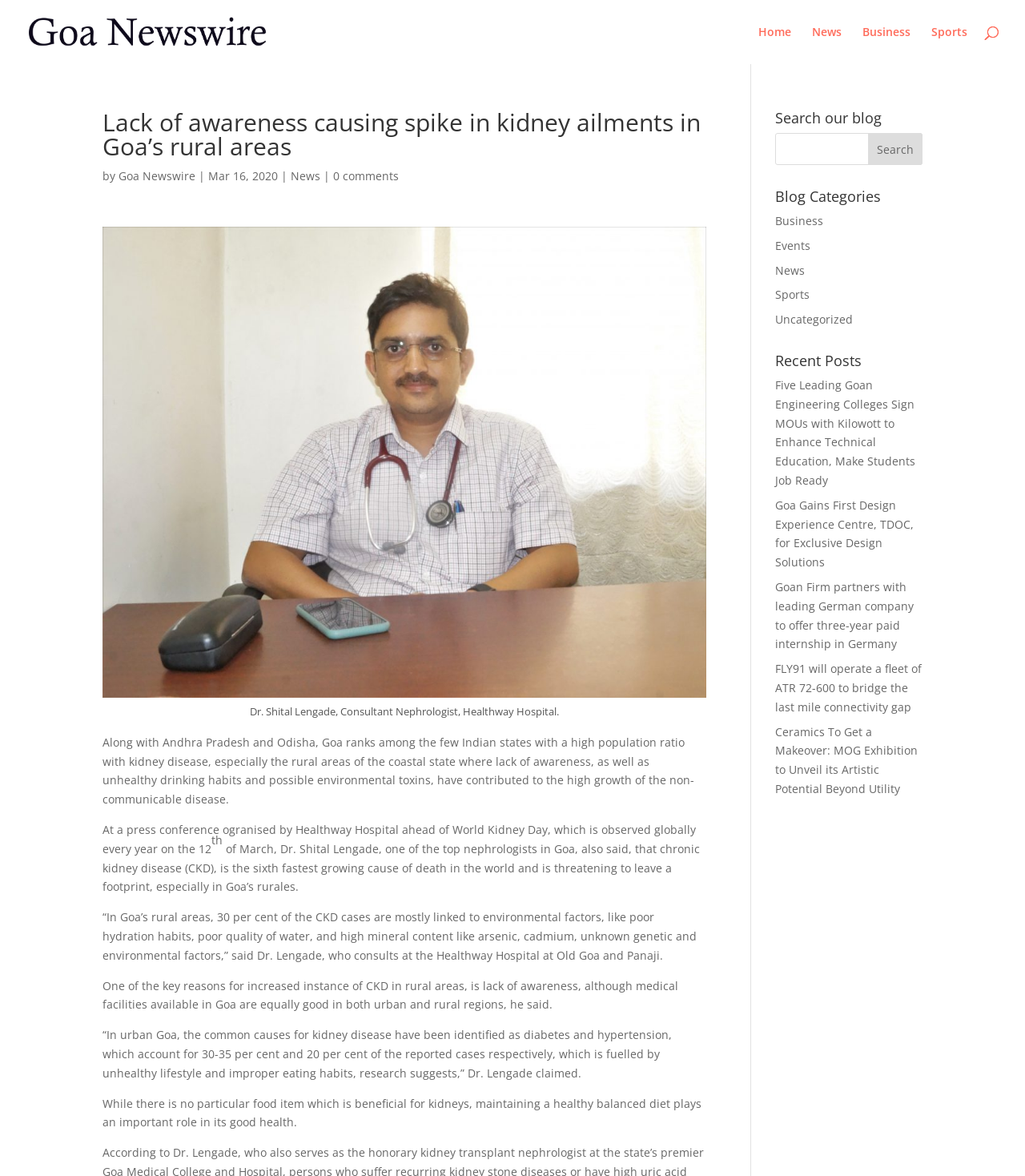Determine the title of the webpage and give its text content.

Lack of awareness causing spike in kidney ailments in Goa’s rural areas